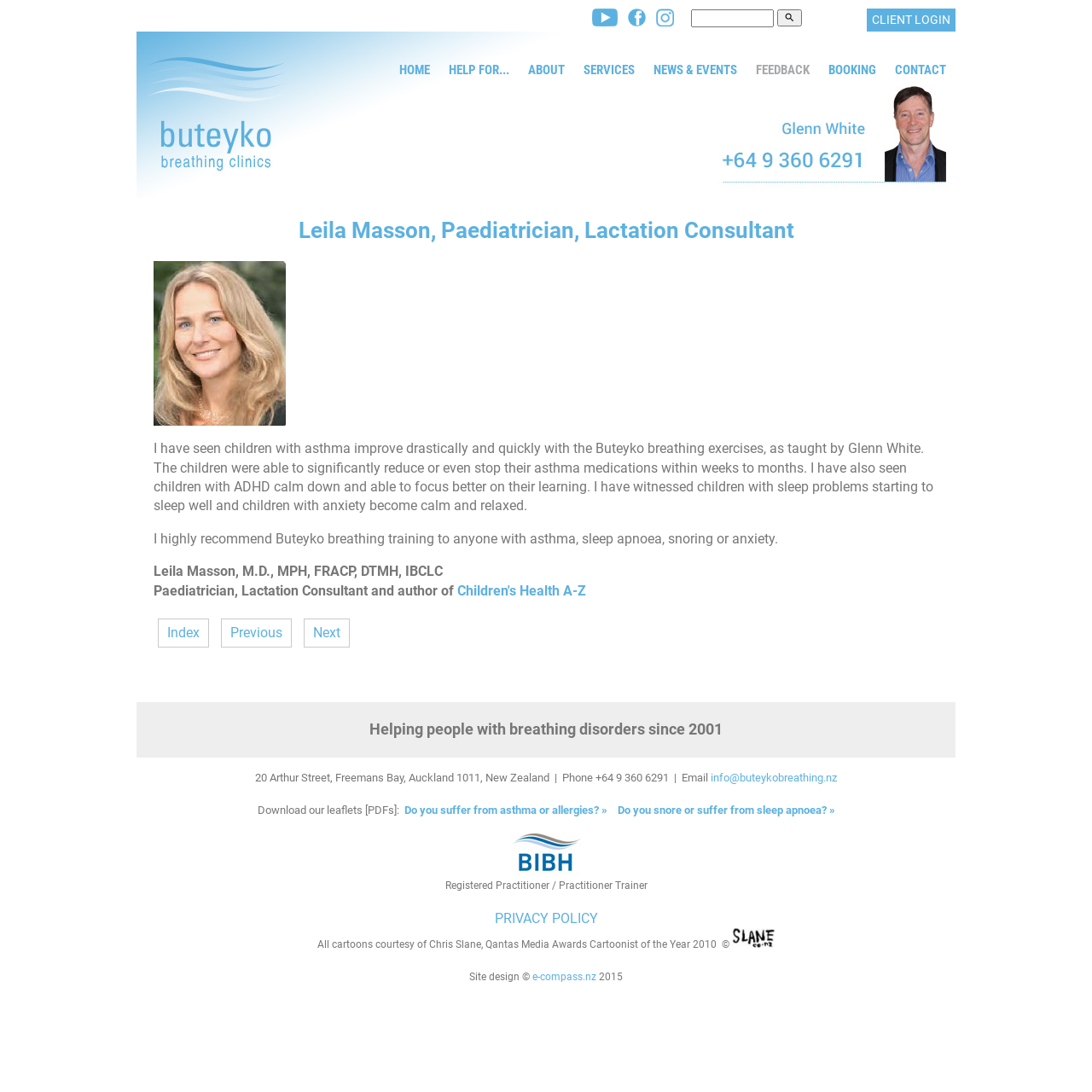Please locate the bounding box coordinates of the element that should be clicked to complete the given instruction: "Search".

[0.712, 0.009, 0.734, 0.024]